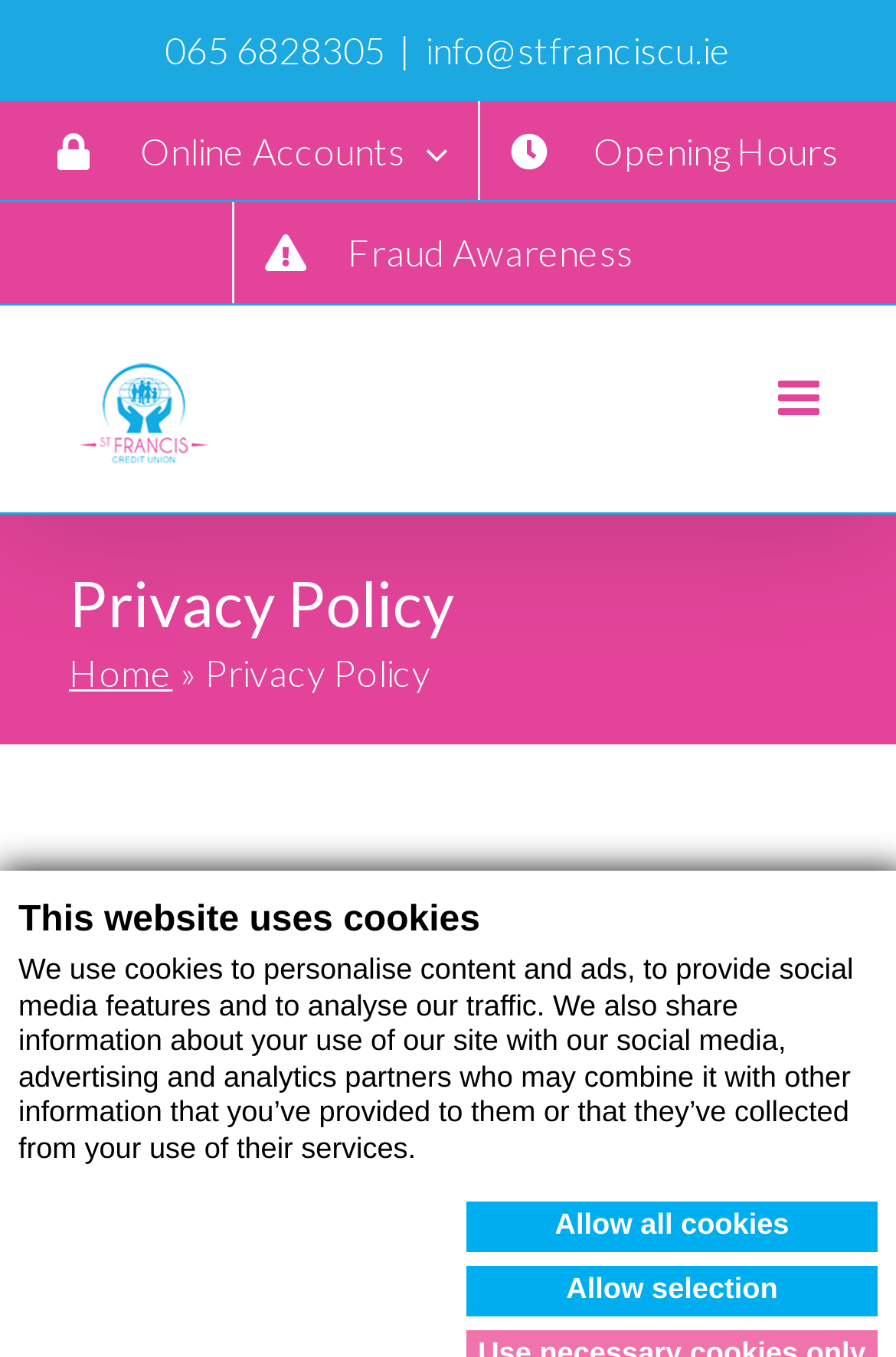What is the email address of St. Francis Credit Union? Observe the screenshot and provide a one-word or short phrase answer.

info@stfranciscu.ie